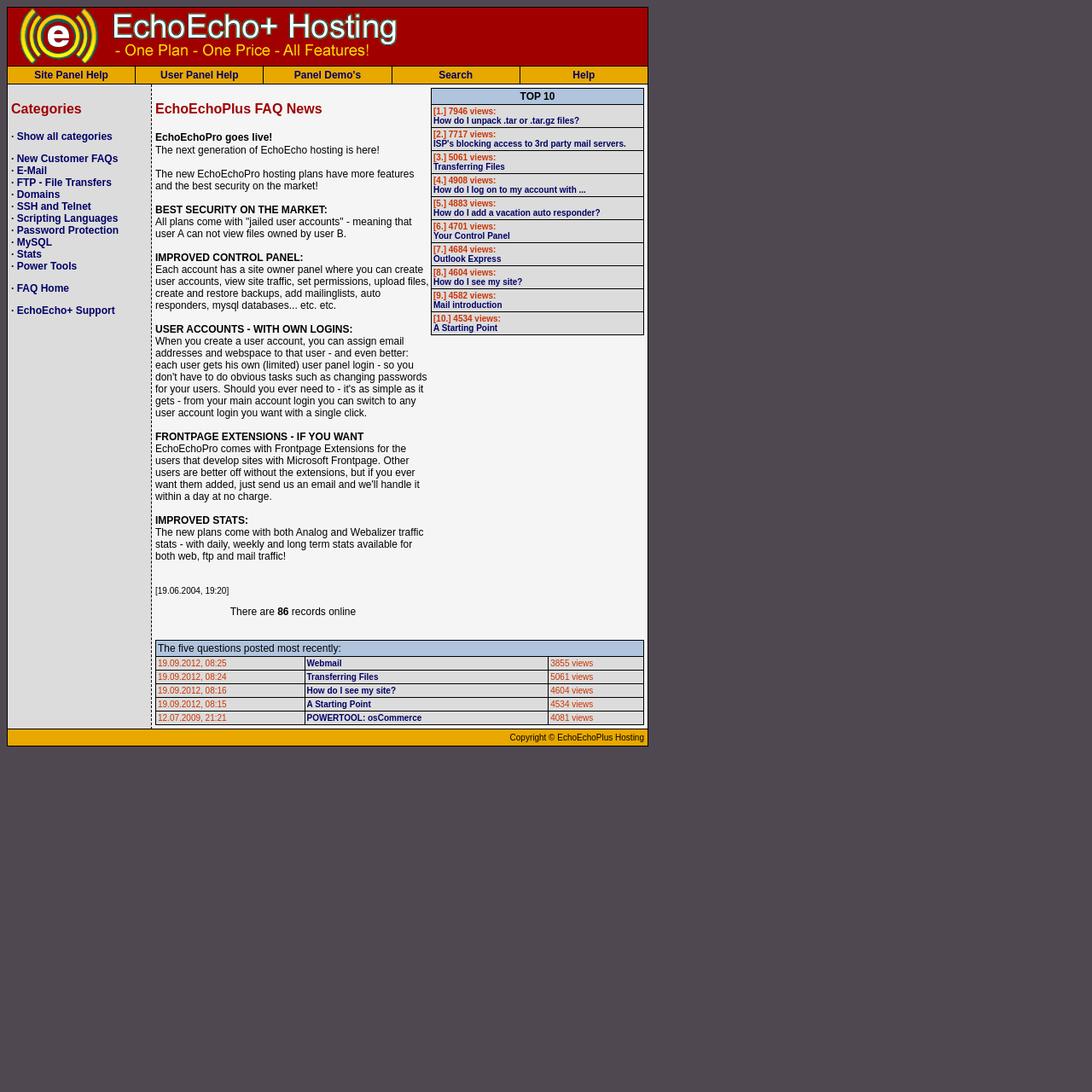What is the title of the first FAQ category?
Refer to the screenshot and answer in one word or phrase.

Categories